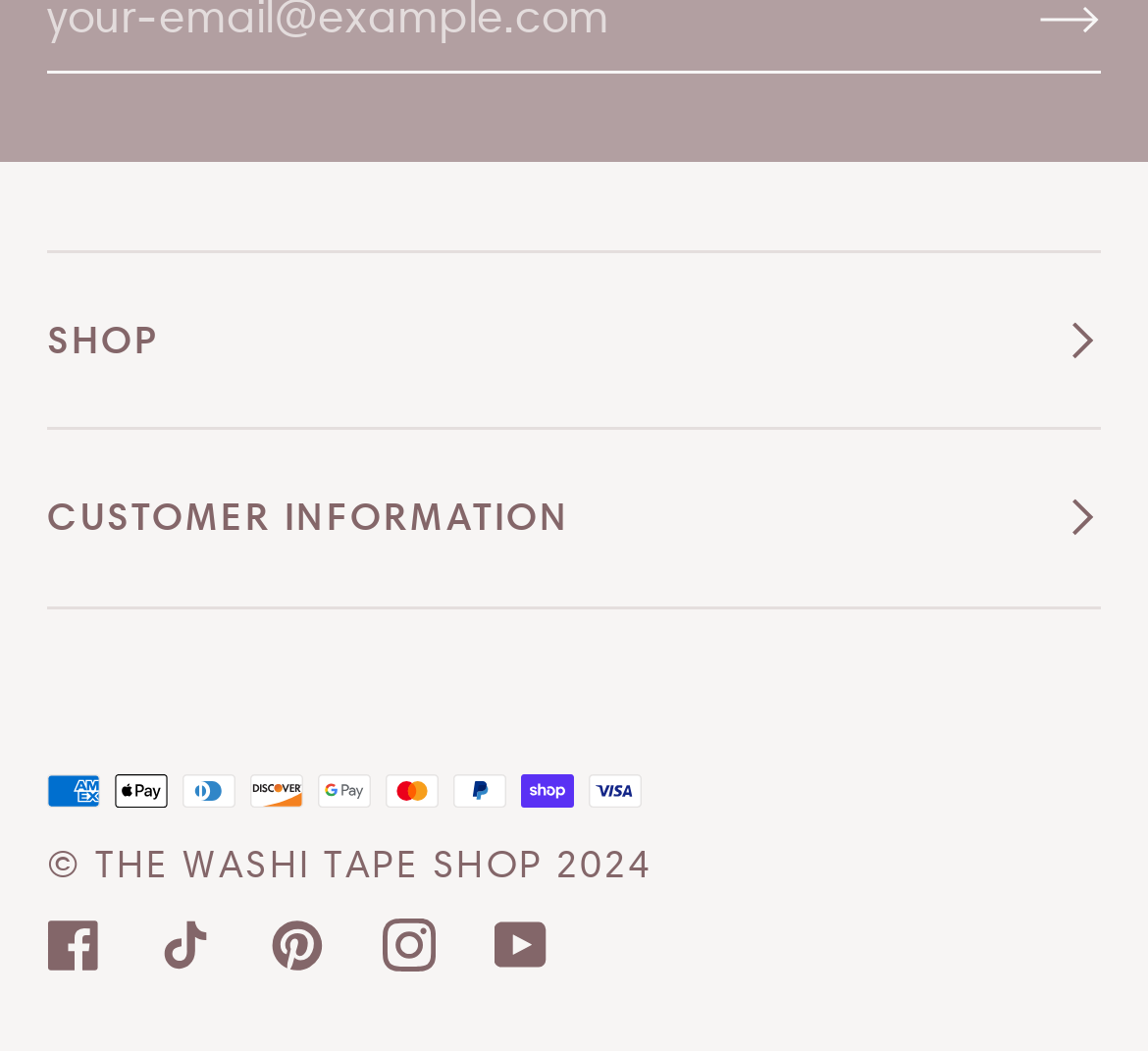Provide the bounding box coordinates in the format (top-left x, top-left y, bottom-right x, bottom-right y). All values are floating point numbers between 0 and 1. Determine the bounding box coordinate of the UI element described as: The Washi Tape Shop

[0.083, 0.798, 0.473, 0.843]